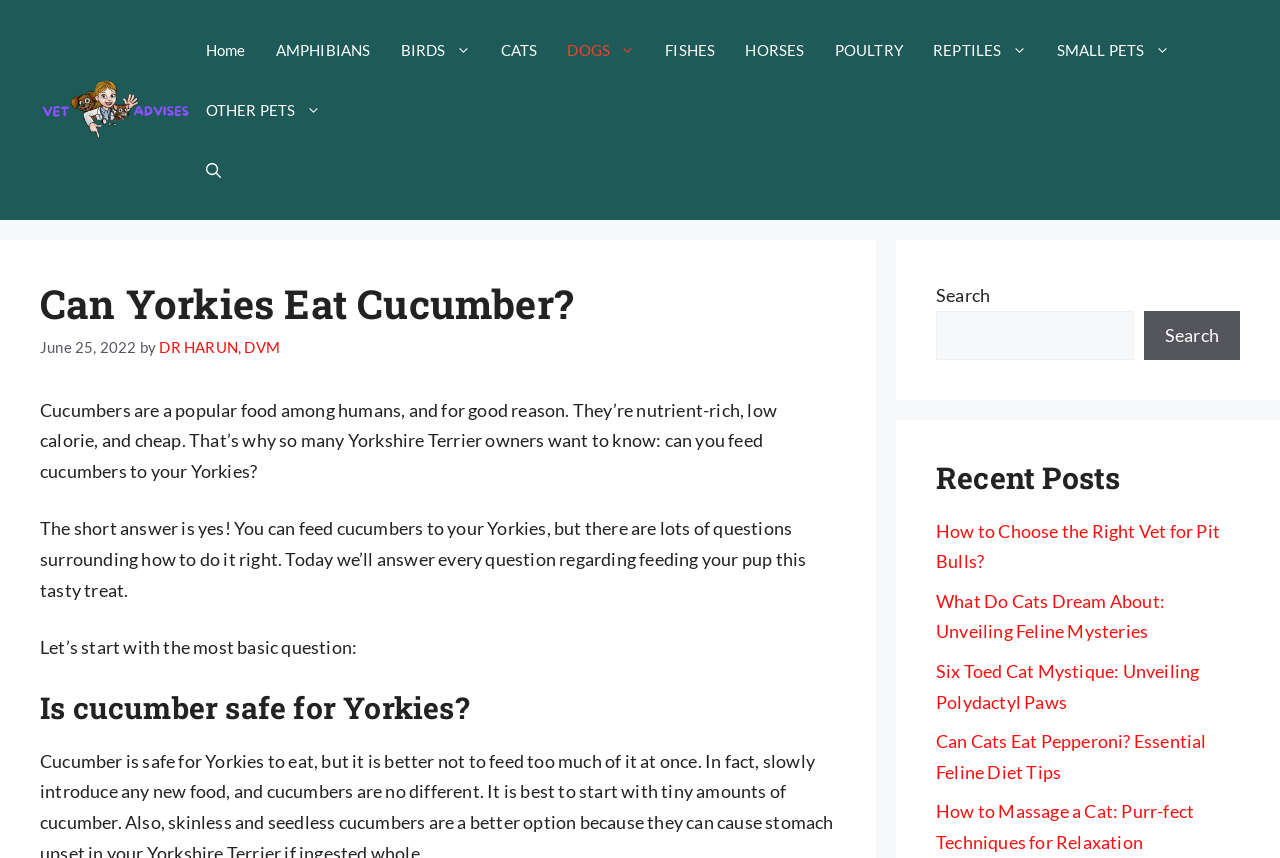Please find the bounding box coordinates of the element that you should click to achieve the following instruction: "Read the article 'How to Choose the Right Vet for Pit Bulls?'". The coordinates should be presented as four float numbers between 0 and 1: [left, top, right, bottom].

[0.731, 0.606, 0.953, 0.667]